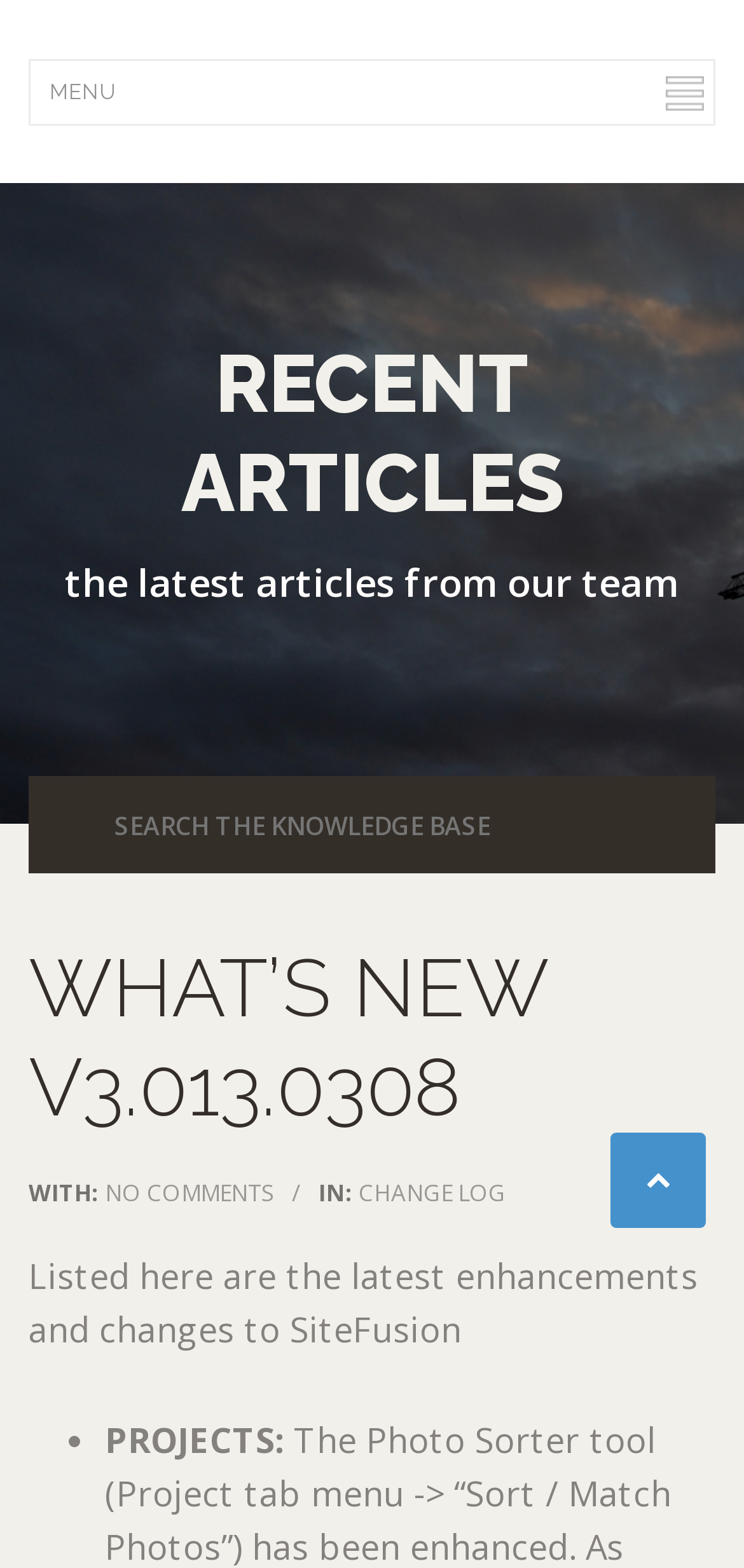Please find the bounding box coordinates (top-left x, top-left y, bottom-right x, bottom-right y) in the screenshot for the UI element described as follows: name="s" placeholder="Search the Knowledge Base"

[0.038, 0.454, 0.962, 0.516]